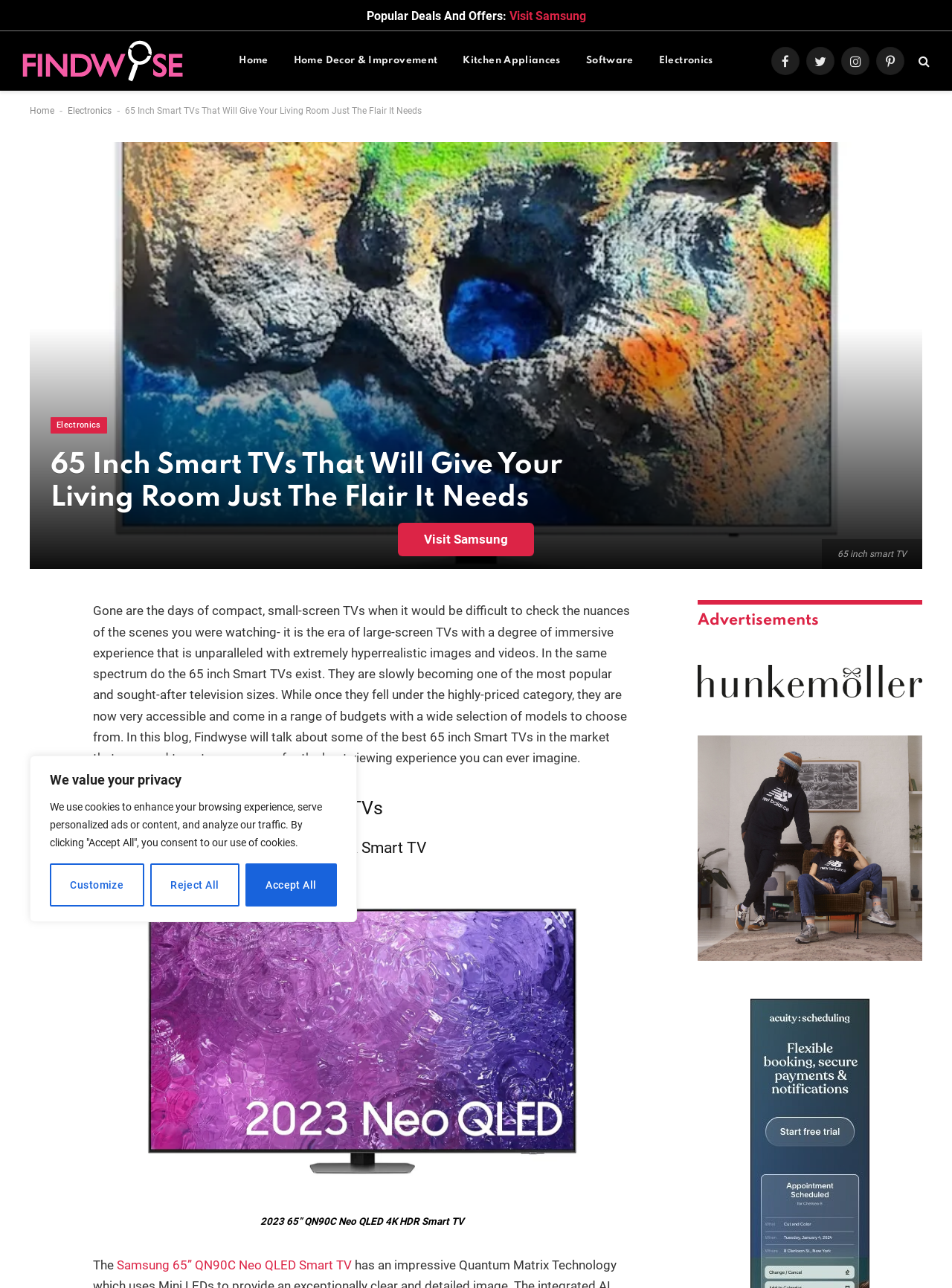Locate the bounding box coordinates of the element you need to click to accomplish the task described by this instruction: "Explore 65 inch smart TV".

[0.031, 0.111, 0.969, 0.442]